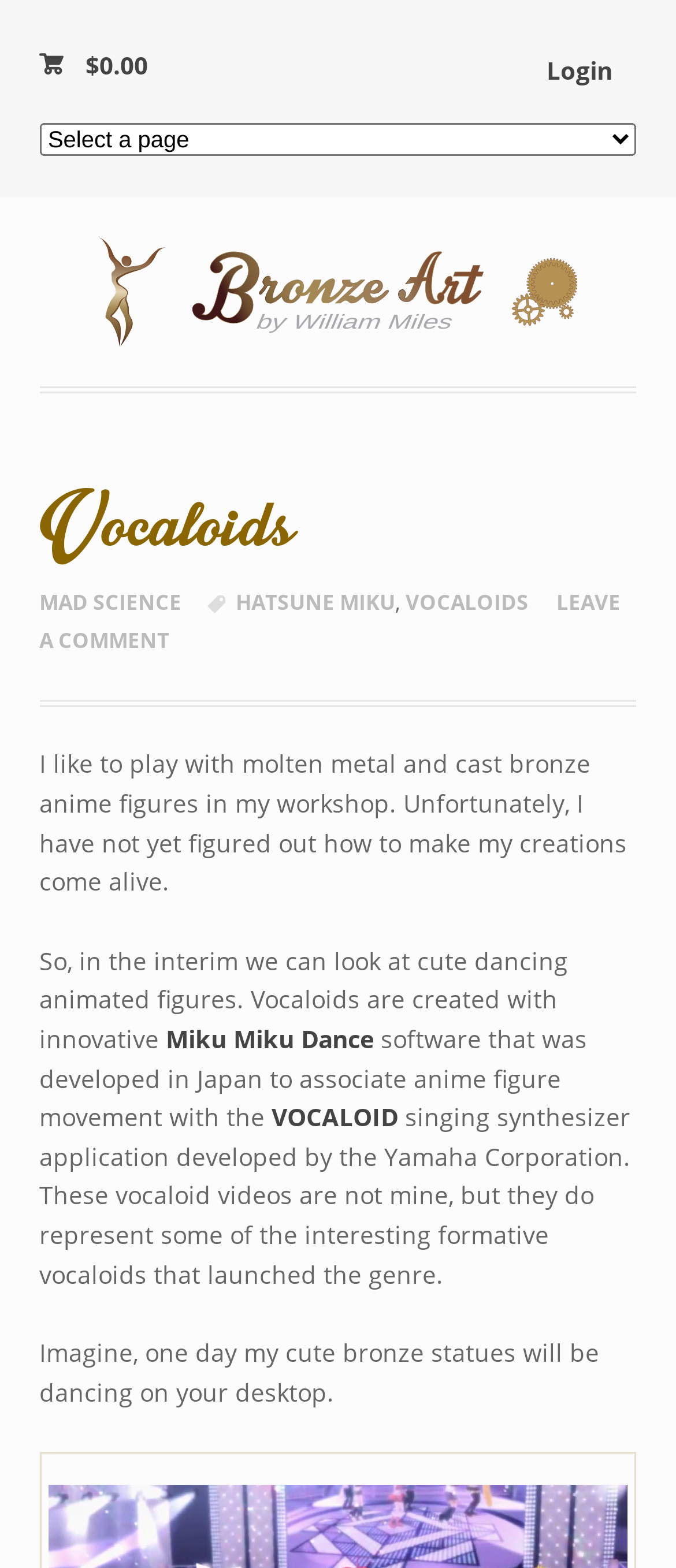What is the author's occupation?
Please give a detailed answer to the question using the information shown in the image.

The author's occupation can be inferred from the text 'I like to play with molten metal and cast bronze anime figures in my workshop.' which suggests that the author is a bronze artist.